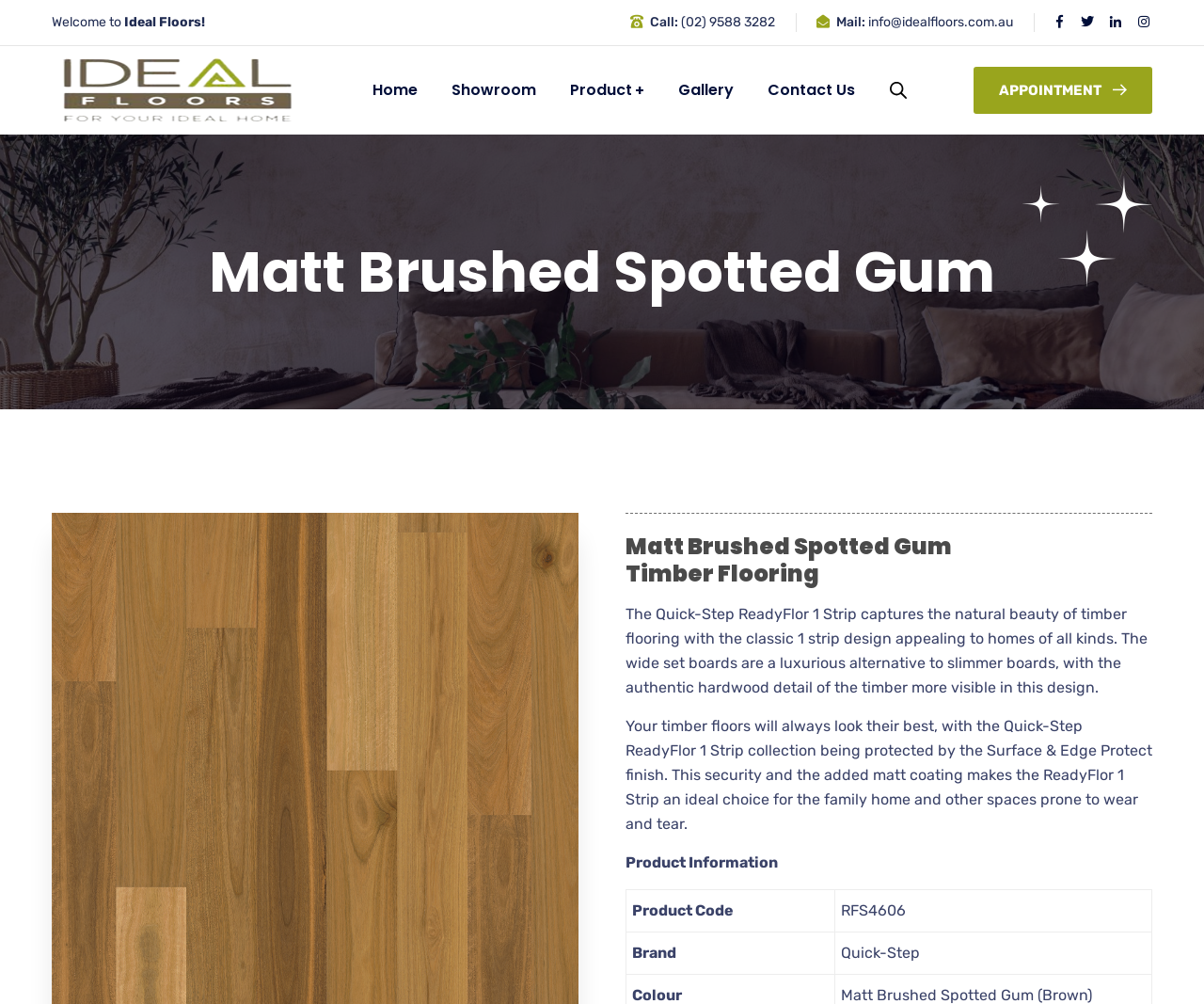Locate the bounding box coordinates of the element that needs to be clicked to carry out the instruction: "Read about Forgiveness". The coordinates should be given as four float numbers ranging from 0 to 1, i.e., [left, top, right, bottom].

None